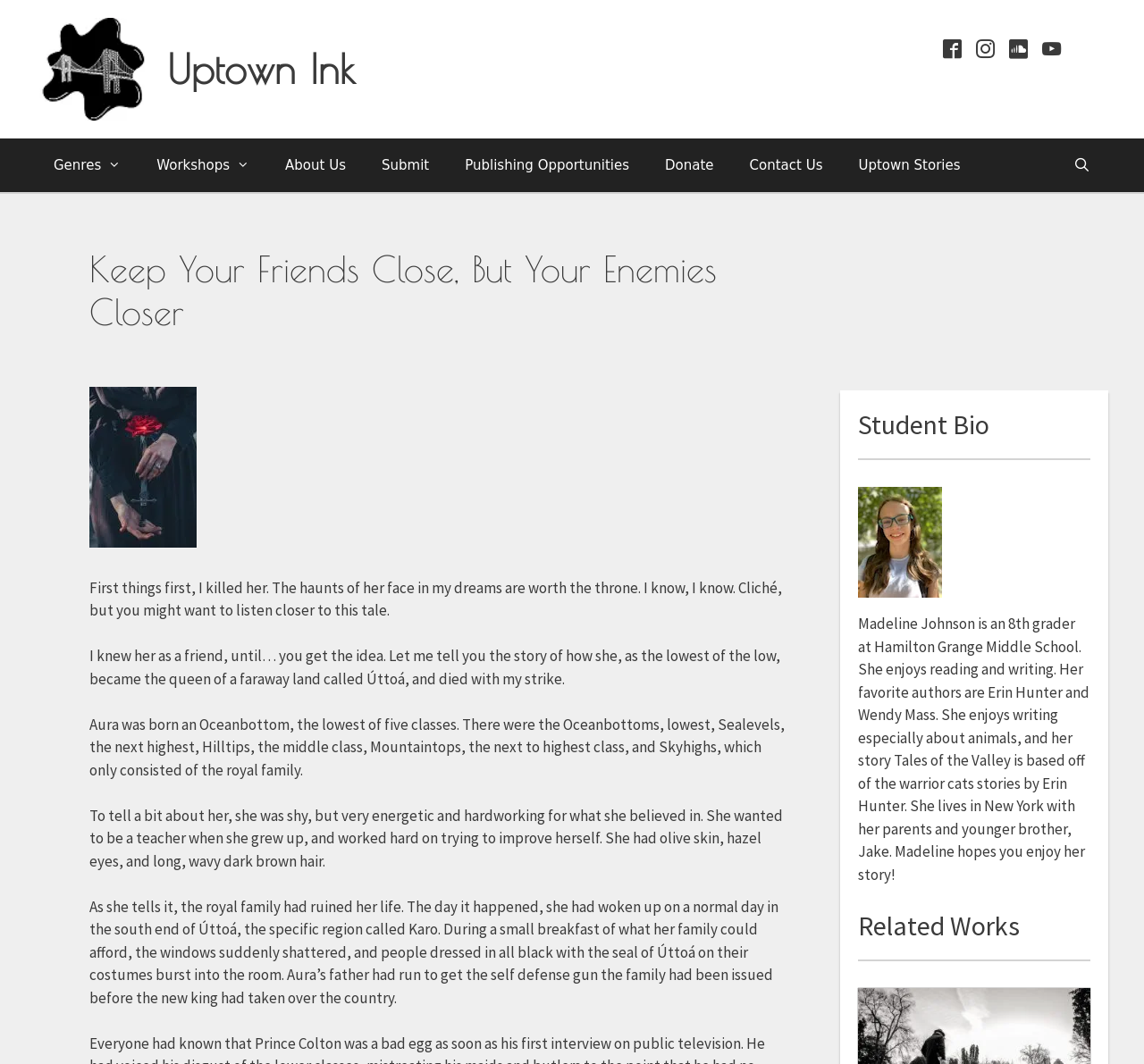Find the bounding box of the UI element described as: "aria-label="Uptown Ink on Instagram"". The bounding box coordinates should be given as four float values between 0 and 1, i.e., [left, top, right, bottom].

[0.849, 0.04, 0.878, 0.057]